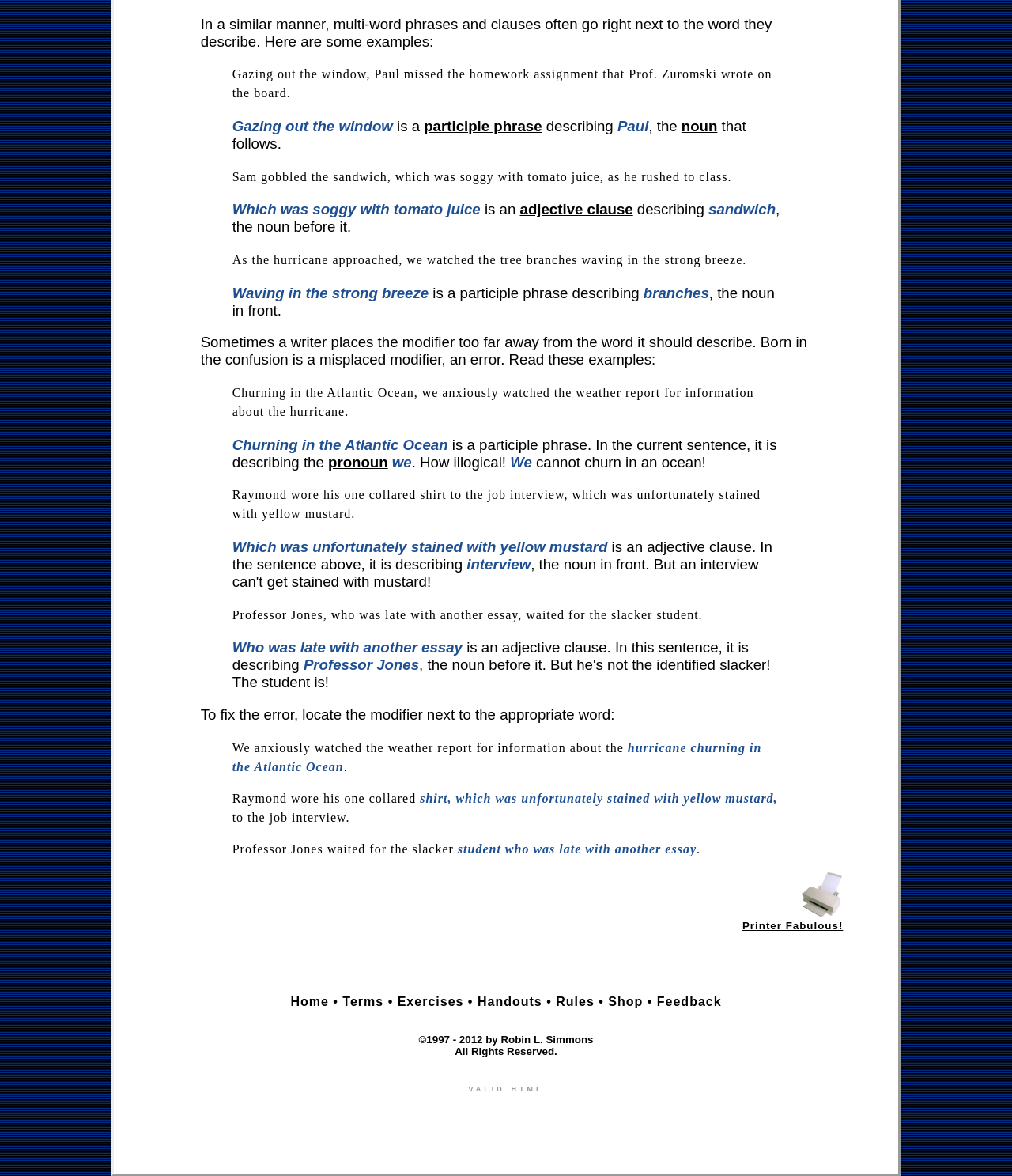Please determine the bounding box of the UI element that matches this description: Shop. The coordinates should be given as (top-left x, top-left y, bottom-right x, bottom-right y), with all values between 0 and 1.

[0.601, 0.846, 0.635, 0.857]